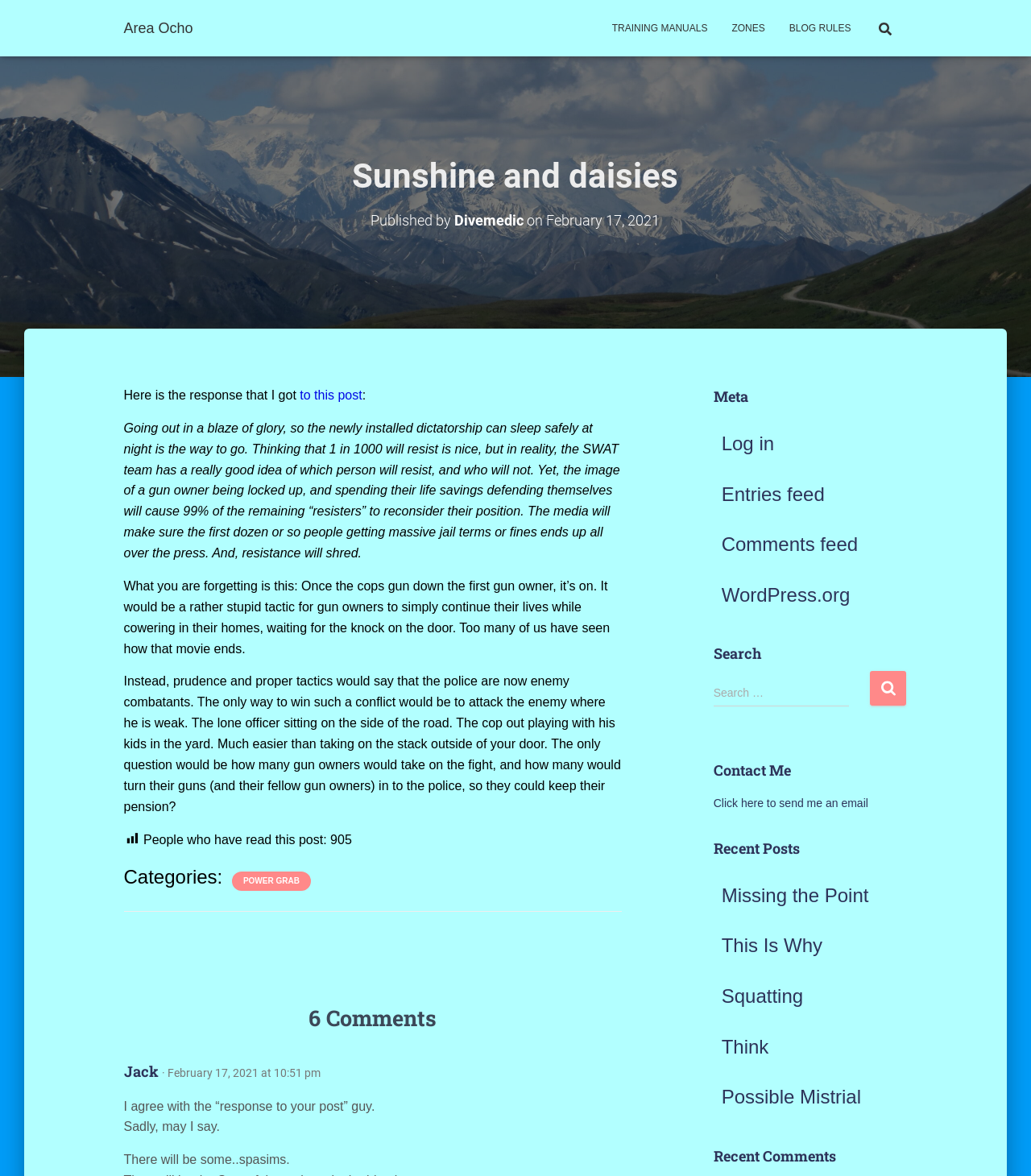Write an extensive caption that covers every aspect of the webpage.

The webpage is titled "Sunshine and daisies – Area Ocho" and has a prominent heading with the same title. Below the title, there are four links: "Area Ocho", "TRAINING MANUALS", "ZONES", and "BLOG RULES", which are aligned horizontally and take up a significant portion of the top section of the page.

To the right of these links, there is a search bar with a magnifying glass icon and a placeholder text "Search for:". Below the search bar, there is a heading "Sunshine and daisies" followed by a subheading "Published by Divemedic on February 17, 2021". The author's name "Divemedic" is a link.

The main content of the page is a blog post with a lengthy text discussing the response to a previous post. The text is divided into several paragraphs, and there are no images or other media within the post. The post is followed by a section showing the number of people who have read the post, which is 905.

Below the post, there is a section titled "Categories:" with a link to "POWER GRAB". A horizontal separator line separates this section from the comments section, which is titled "6 Comments". There are three comments from users, each with a heading showing the commenter's name and the date of the comment.

To the right of the main content, there is a sidebar with several sections. The top section is titled "Meta" and has links to "Log in", "Entries feed", "Comments feed", and "WordPress.org". Below this section, there are sections titled "Search", "Contact Me", "Recent Posts", and "Recent Comments", each with links to related pages or posts.

At the bottom of the page, there is a button with no text and an image icon, which is likely a social media sharing button.